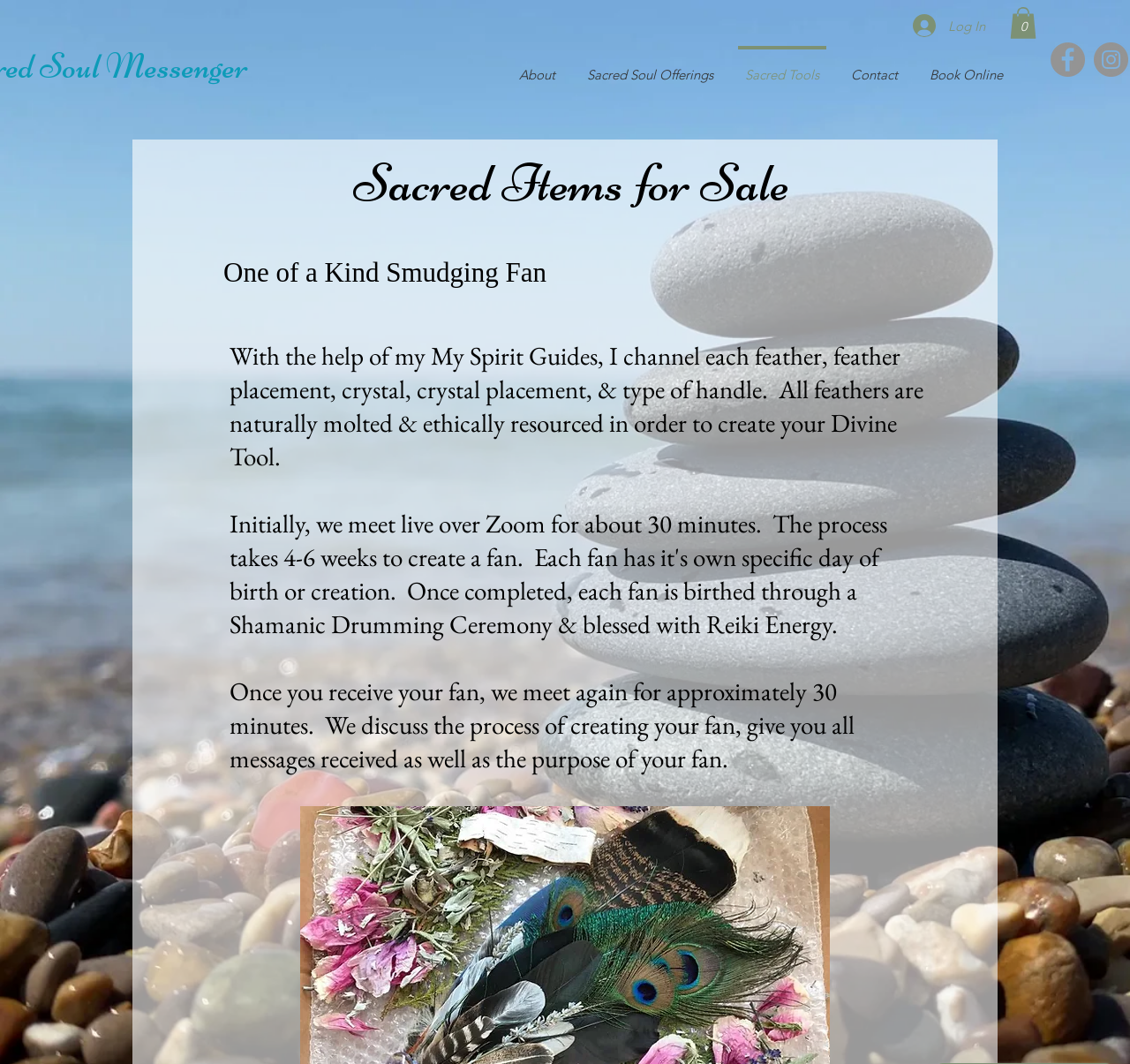Kindly determine the bounding box coordinates of the area that needs to be clicked to fulfill this instruction: "View Sacred Soul Offerings".

[0.505, 0.043, 0.645, 0.082]